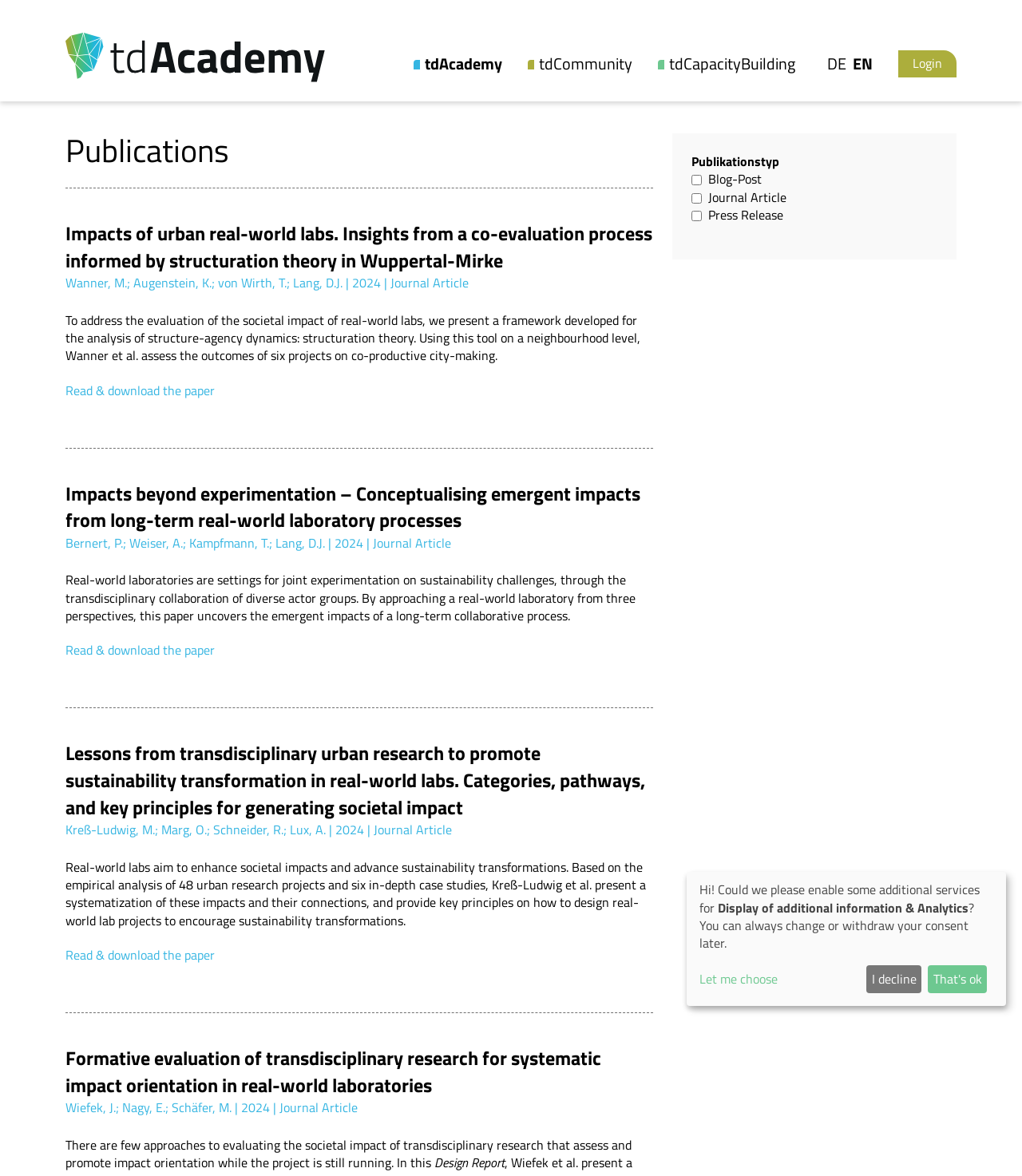Please locate the clickable area by providing the bounding box coordinates to follow this instruction: "Go to the 'About us' page".

[0.405, 0.064, 0.539, 0.094]